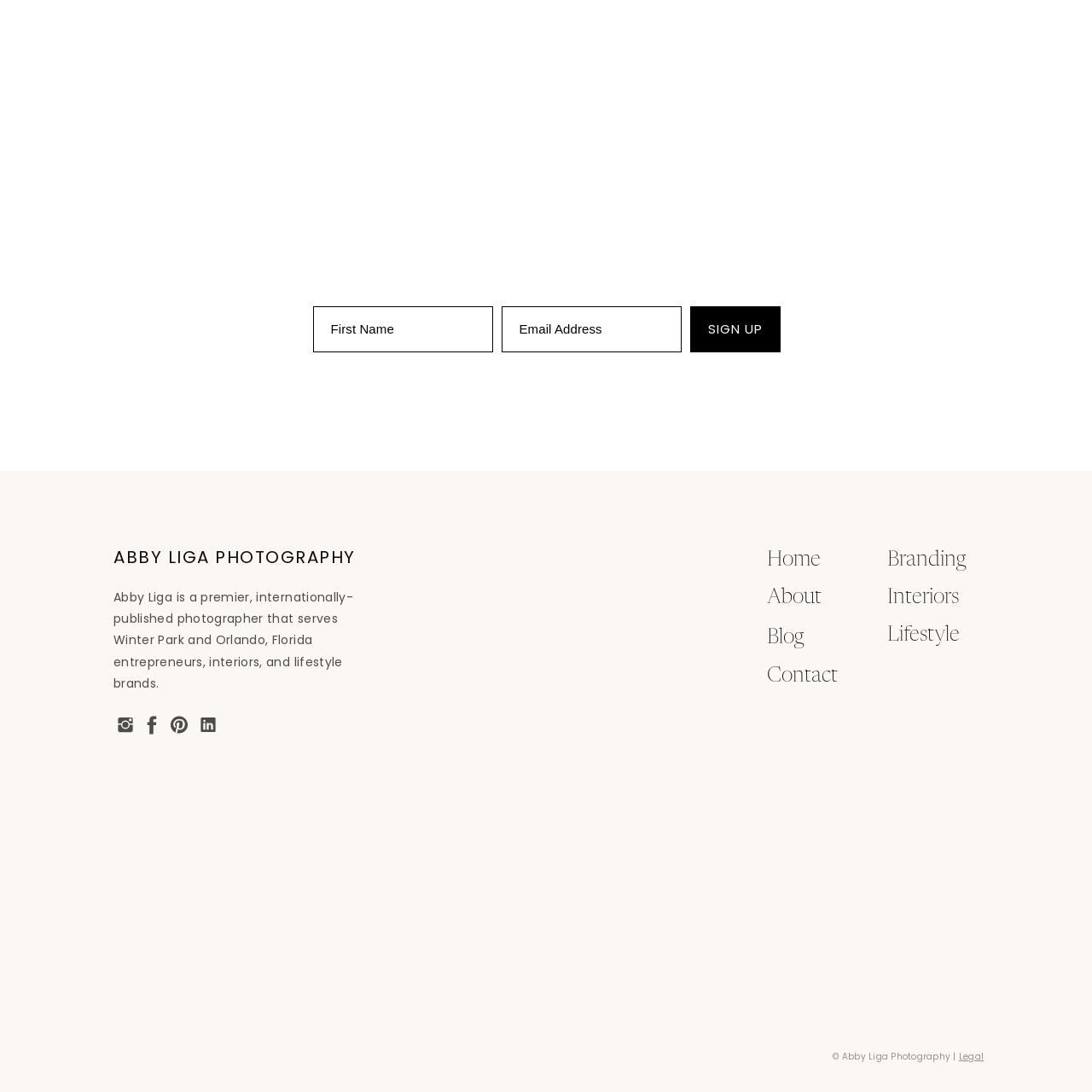Provide a comprehensive description of the content within the red-highlighted area of the image.

The image features a stylish, minimalist representation of a kitchen remodel, characterized by warm veining and elegant finishes. It highlights the beauty of modern design, showcasing how textures and materials can harmonize to elevate the aesthetic of a dining space. This visual serves as a captivating glimpse into the transformative power of thoughtful interior design, resonating with enthusiasts and professionals alike. It is part of a carousel album shared on social media, celebrating the creativity of interior spaces and inspiring homeowners looking to enhance their environments. The accompanying text emphasizes a sentiment of sophistication and contemporary flair in home decoration.